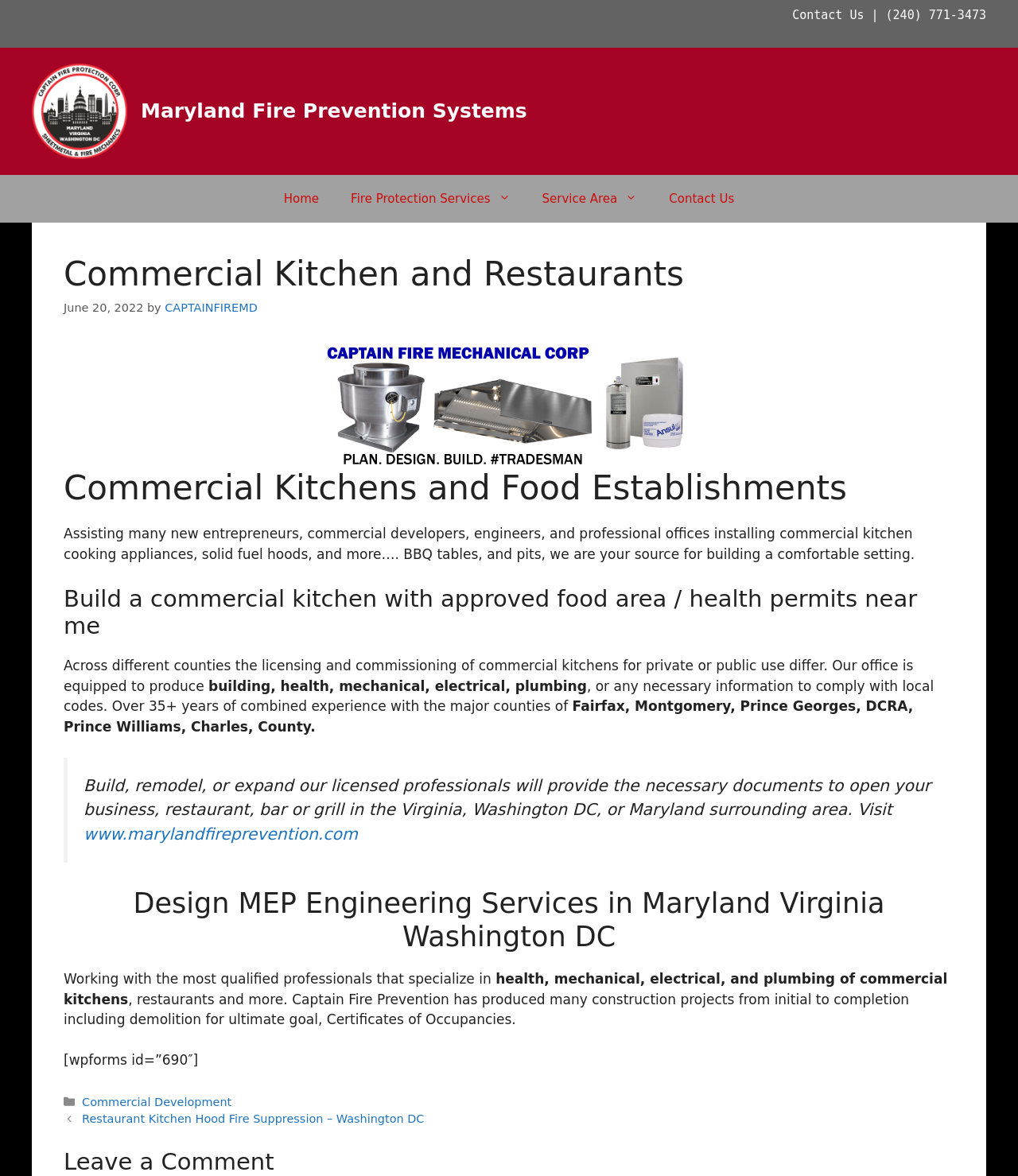What counties does Captain Fire Prevention operate in?
Ensure your answer is thorough and detailed.

The counties where Captain Fire Prevention operates can be found in the text which mentions that they have over 35+ years of combined experience with the major counties of Fairfax, Montgomery, Prince Georges, DCRA, Prince Williams, Charles, County.